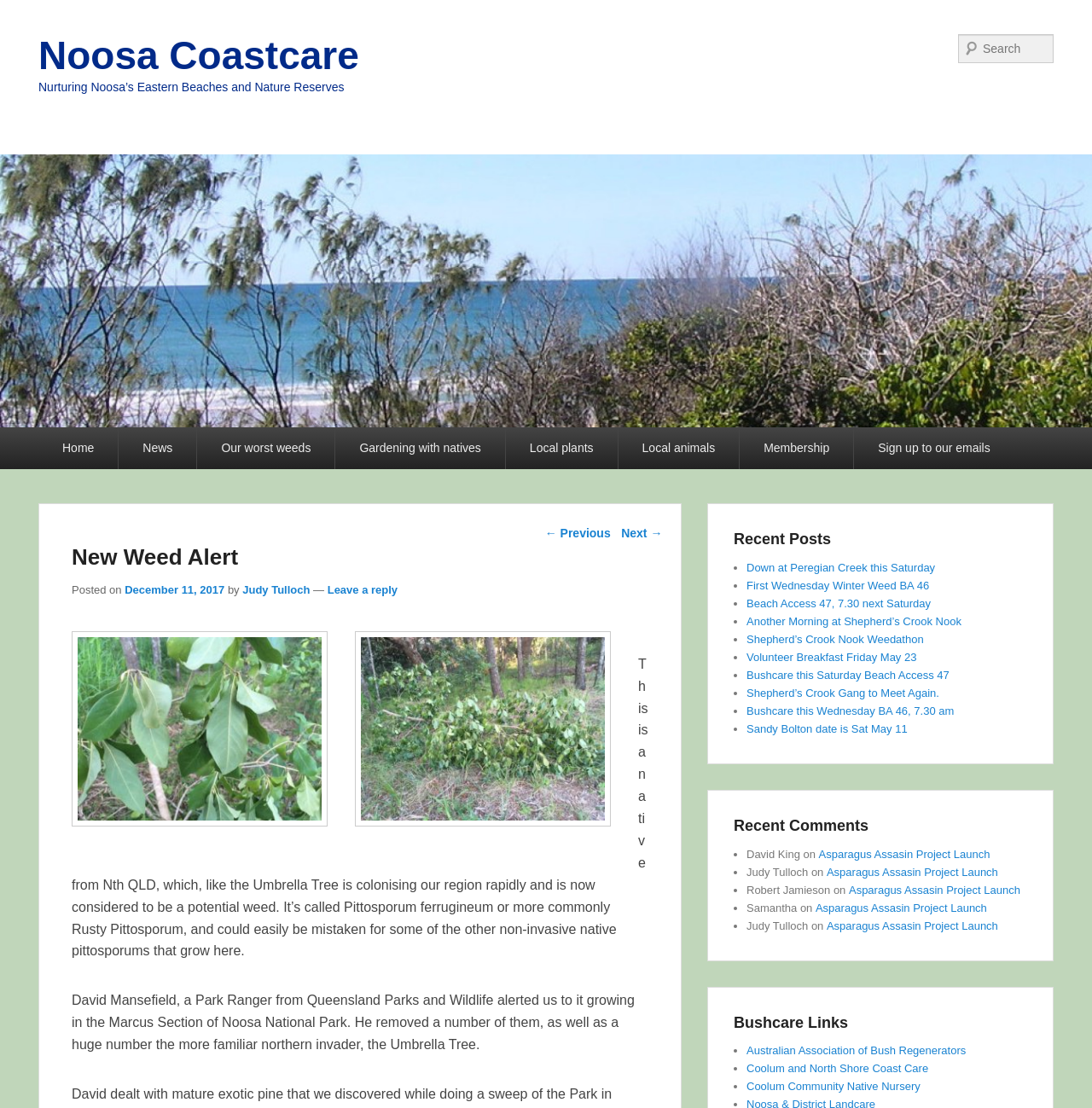What is the name of the organization?
Based on the image, please offer an in-depth response to the question.

The name of the organization can be found in the top-left corner of the webpage, where it says 'Noosa Coastcare' in a link format.